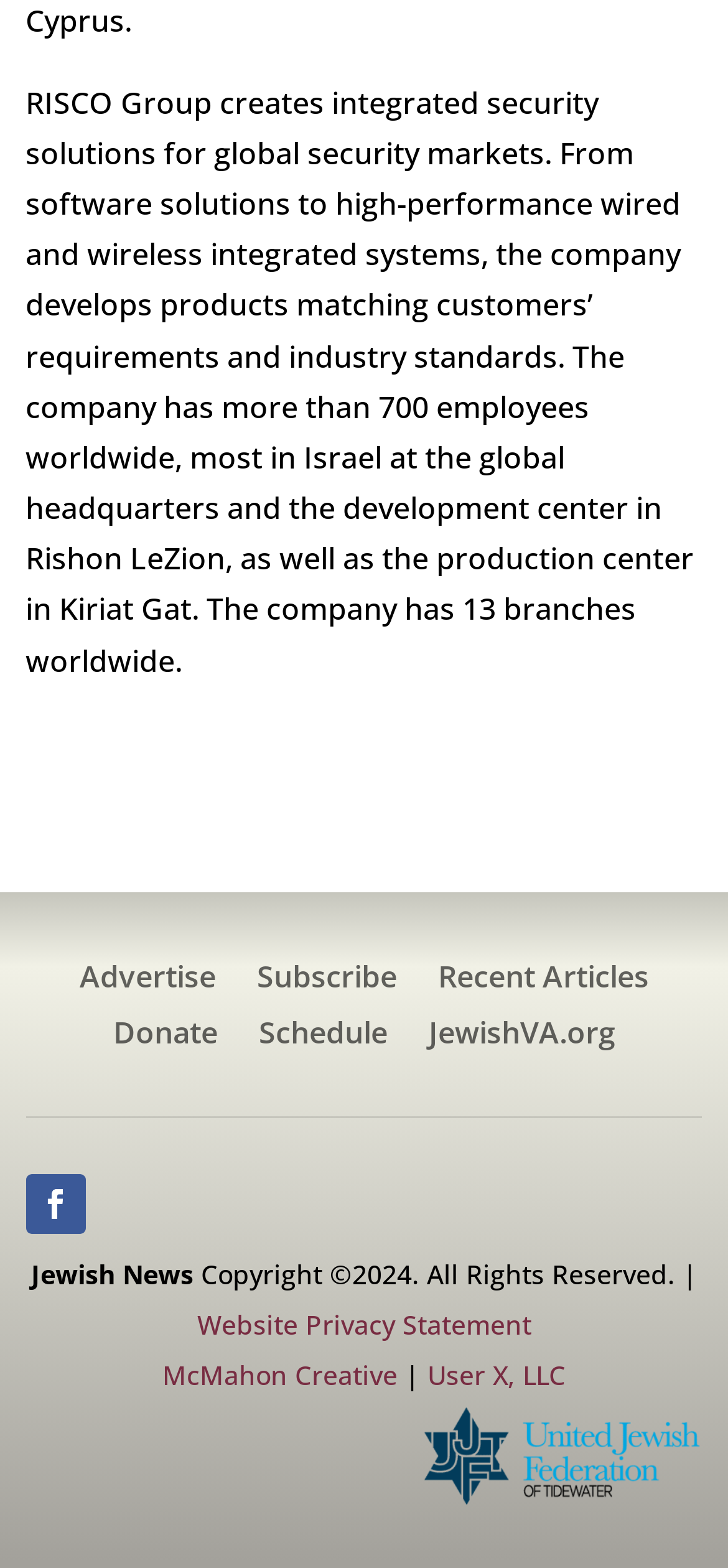Please provide the bounding box coordinates for the element that needs to be clicked to perform the following instruction: "Donate now". The coordinates should be given as four float numbers between 0 and 1, i.e., [left, top, right, bottom].

[0.155, 0.65, 0.299, 0.676]